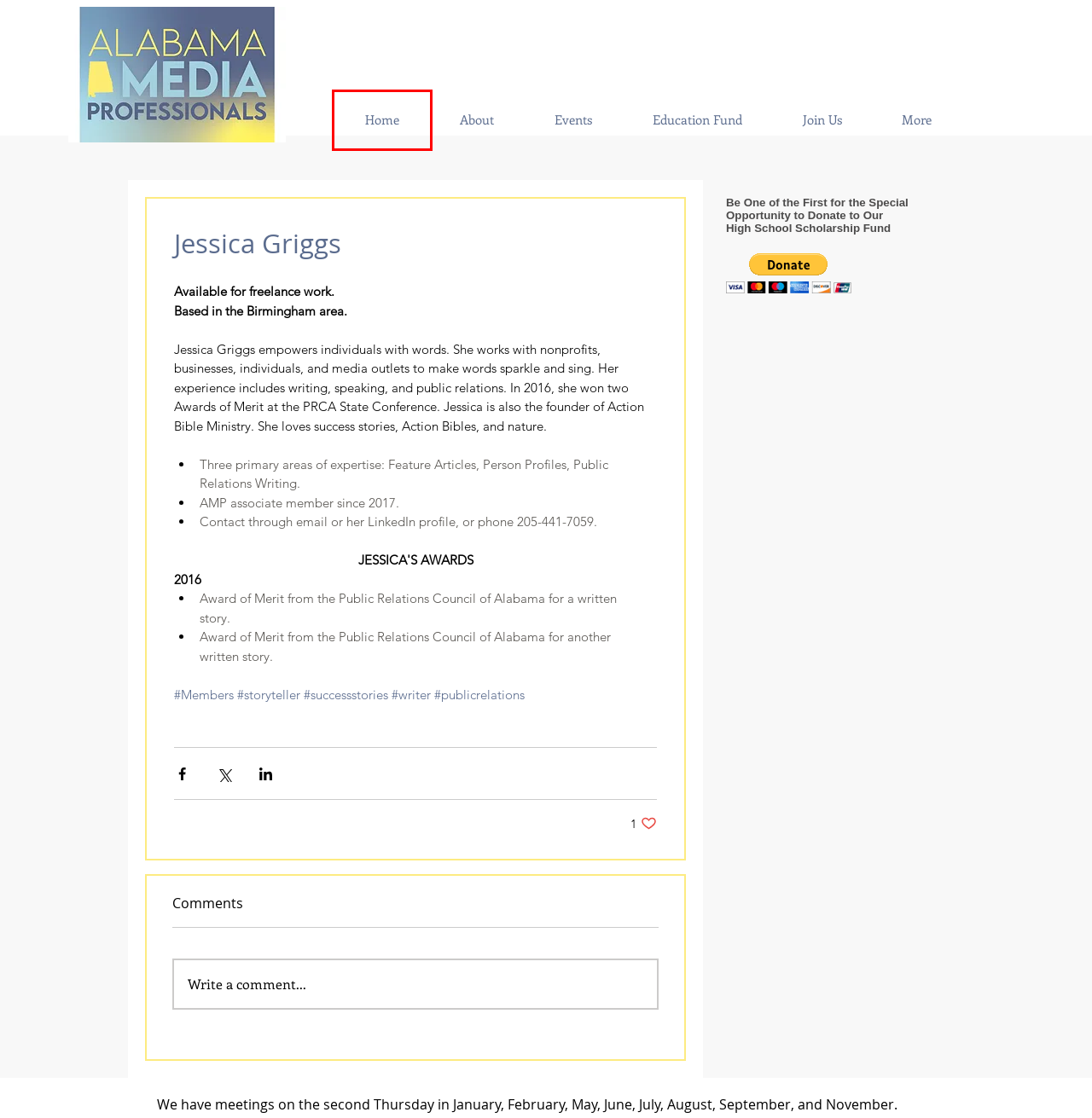Given a webpage screenshot with a UI element marked by a red bounding box, choose the description that best corresponds to the new webpage that will appear after clicking the element. The candidates are:
A. #storyteller
B. #successstories
C. #publicrelations
D. #writer
E. Alabama Media Professionals | Communication Freelancers
F. Education Fund | AL Media Prof
G. About Alabama Media Professionals | Communications Organization
H. #Members

E